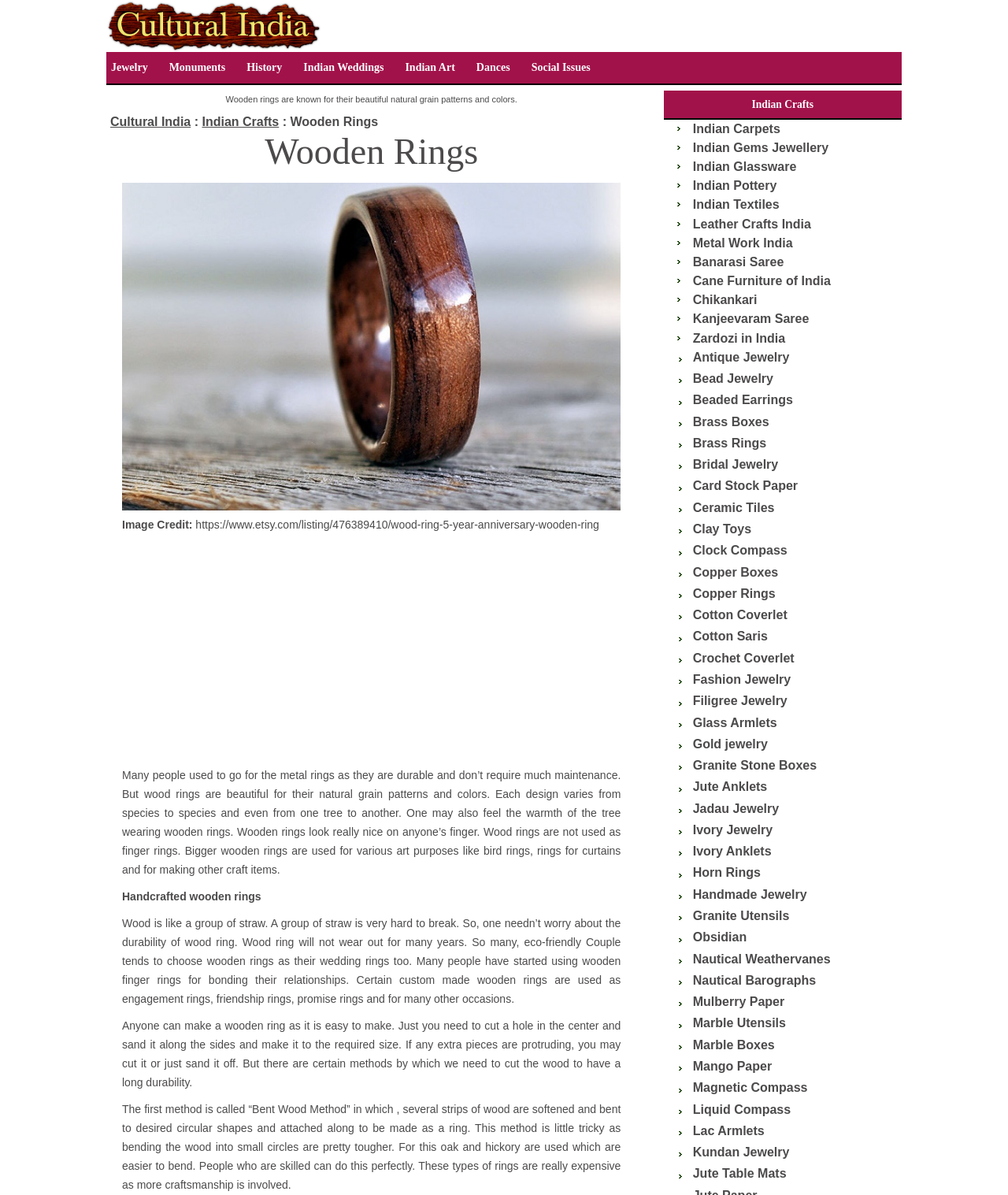Look at the image and write a detailed answer to the question: 
What is the main topic of this webpage?

Based on the webpage content, the main topic is about wooden rings, which is evident from the heading 'Wooden Rings' and the text that follows, discussing the characteristics and uses of wooden rings.